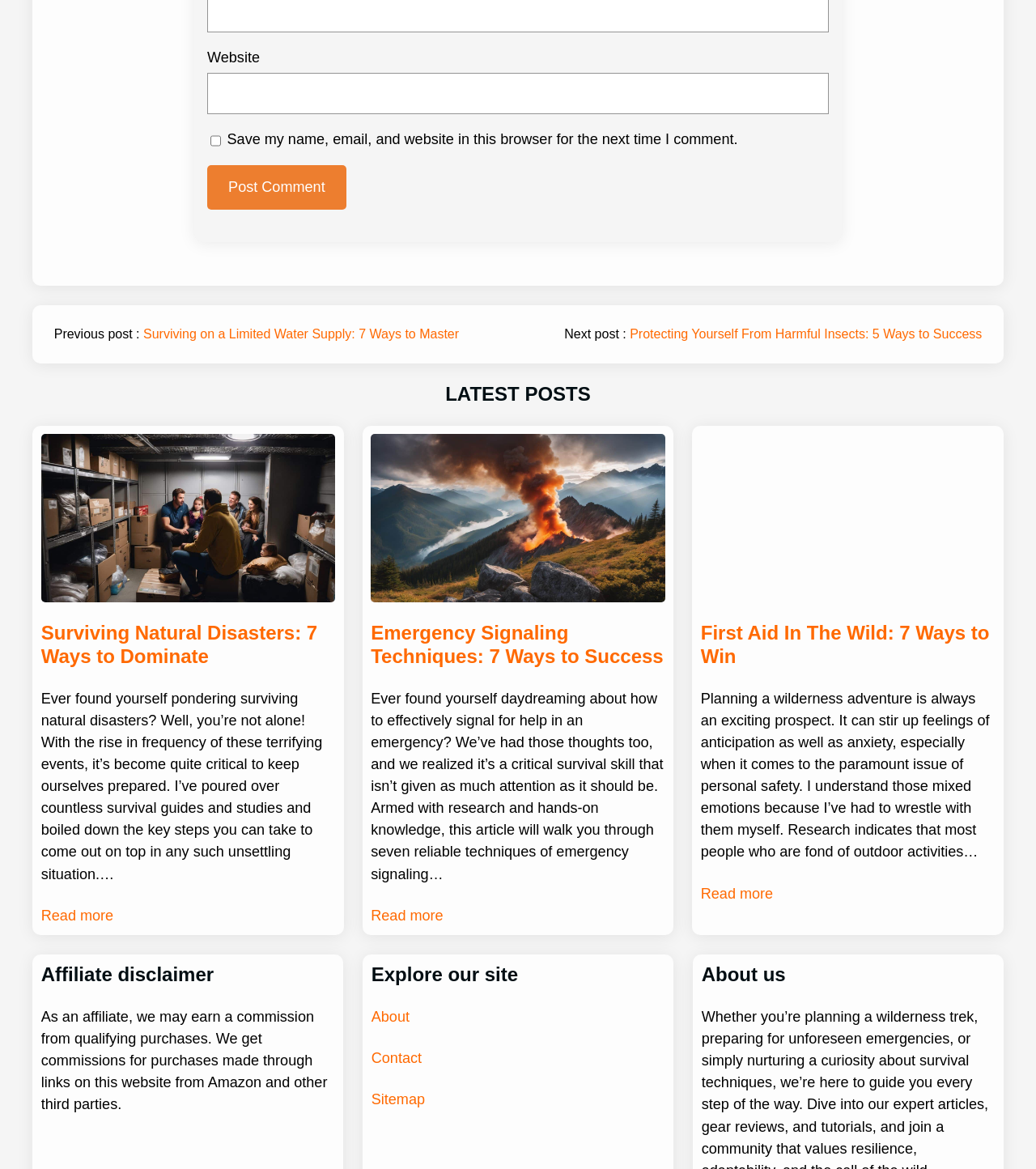Please provide a brief answer to the following inquiry using a single word or phrase:
What is the purpose of the comment section?

To post comments